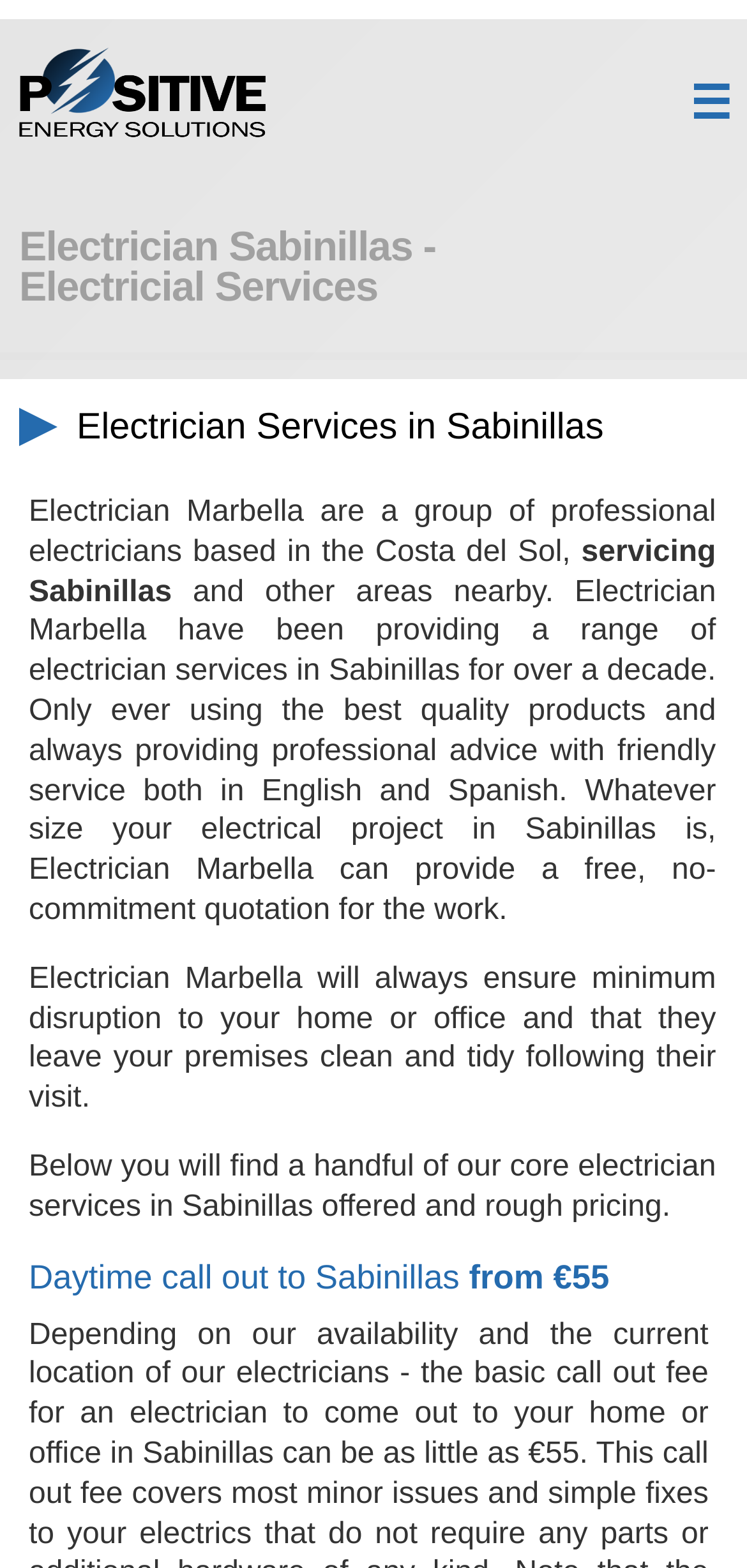Please respond to the question with a concise word or phrase:
What is the focus of Electrician Marbella's work?

Electrical projects